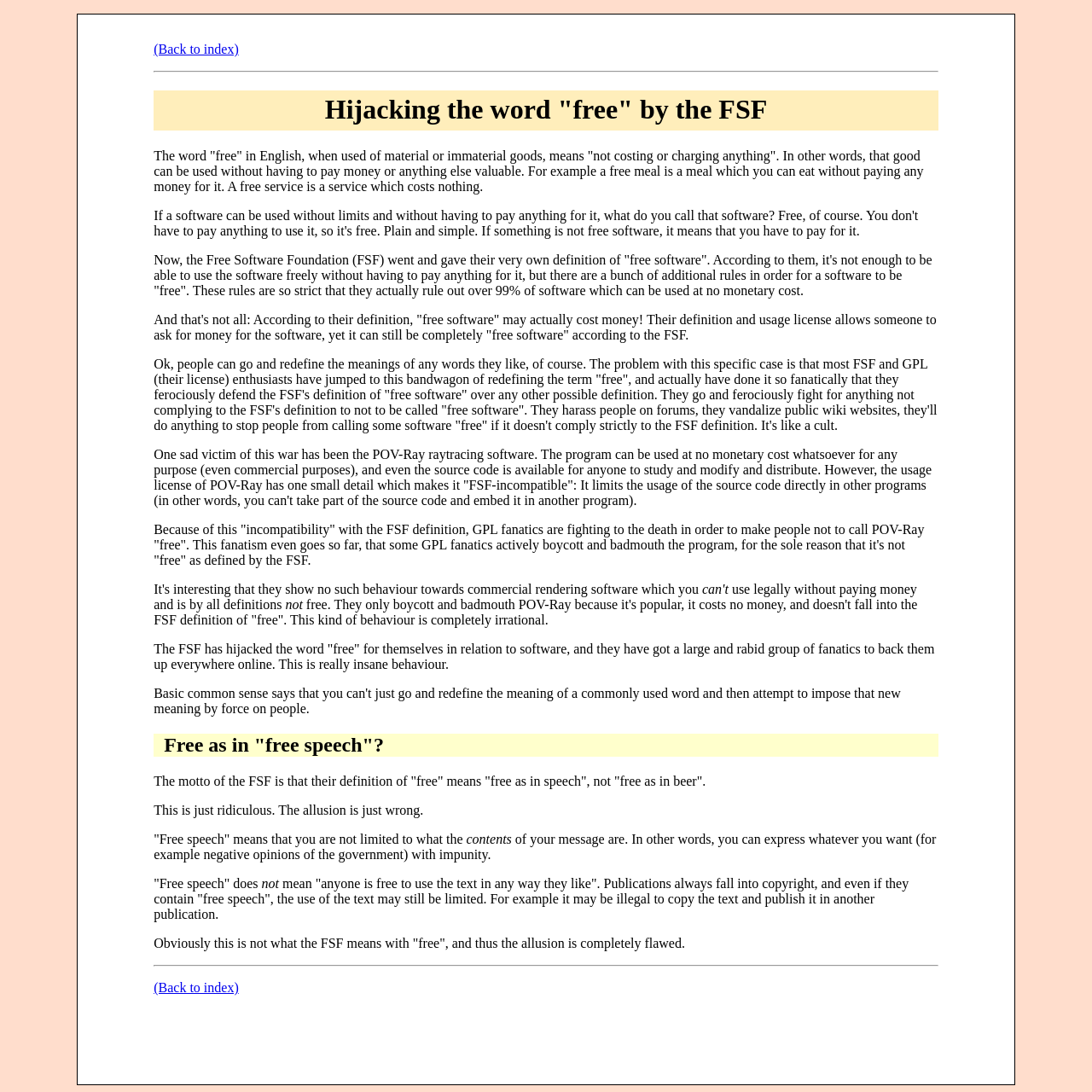Identify and provide the text content of the webpage's primary headline.

Hijacking the word "free" by the FSF